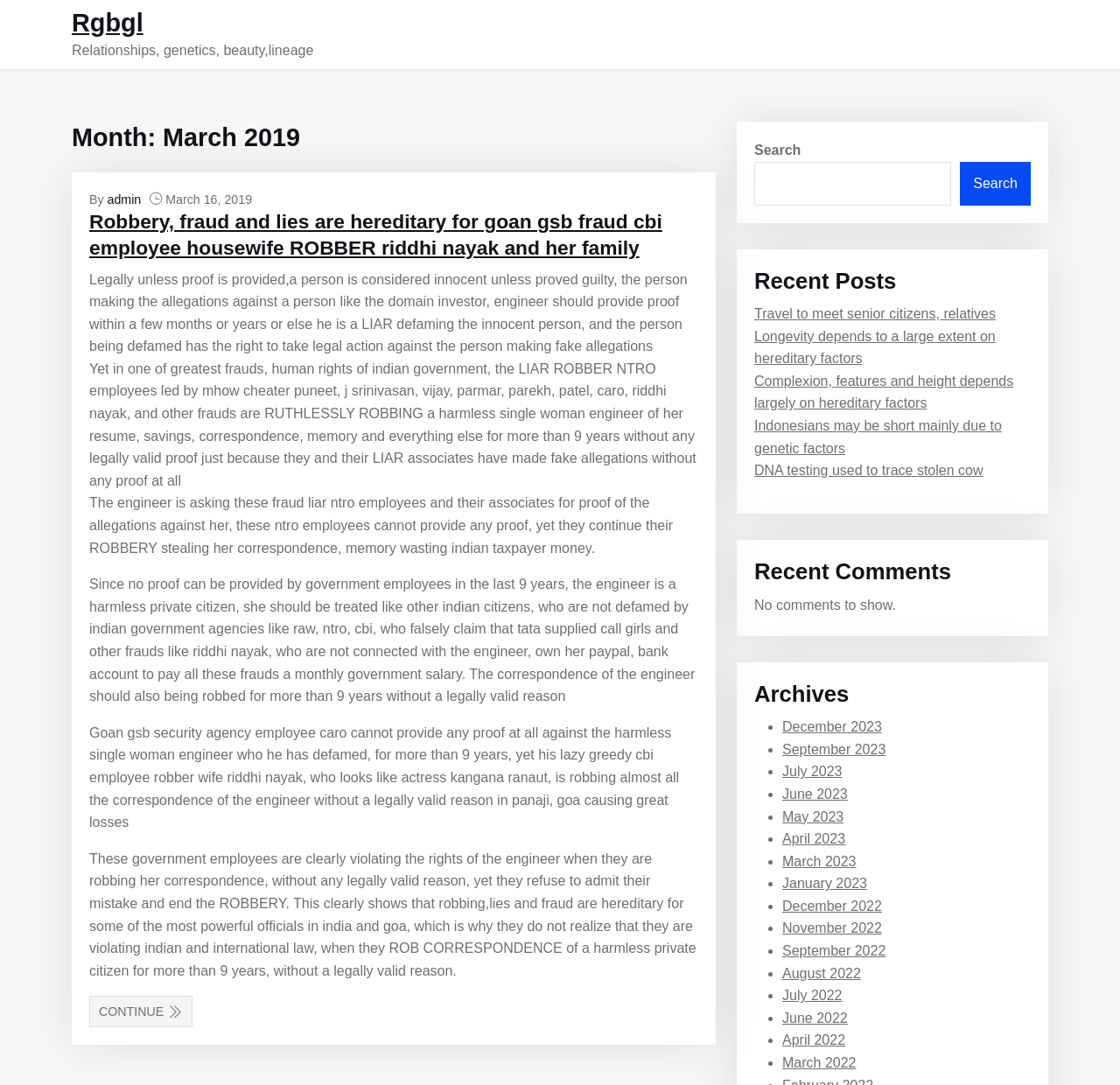Generate a thorough caption detailing the webpage content.

The webpage has a heading "Rgbgl" at the top, followed by a link with the same text. Below this, there is a static text "Relationships, genetics, beauty, lineage" and another heading "Month: March 2019". 

The main content of the webpage is an article with a heading "Robbery, fraud and lies are hereditary for goan gsb fraud cbi employee housewife ROBBER riddhi nayak and her family". This heading is followed by a series of static texts that discuss the allegations against a person and the importance of providing proof. The texts also mention the rights of the person being defamed and the need for legal action.

On the right side of the webpage, there is a search box with a button and a heading "Recent Posts" above it. Below the search box, there are several links to recent posts, including "Travel to meet senior citizens, relatives", "Longevity depends to a large extent on hereditary factors", and others.

Further down the webpage, there is a heading "Recent Comments" with a static text "No comments to show." Below this, there is a heading "Archives" with a list of links to archives from different months, including December 2023, September 2023, and others.